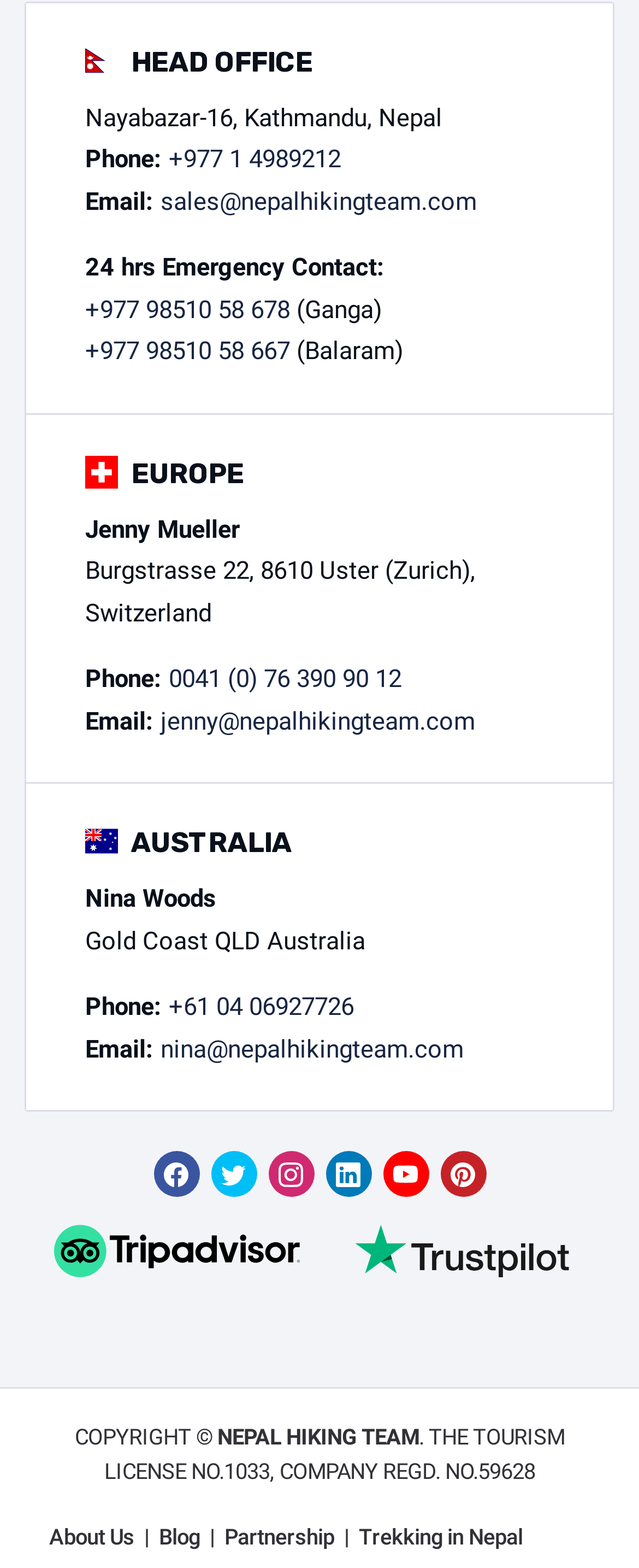What is the email address of the European office?
Using the information presented in the image, please offer a detailed response to the question.

I looked for the email address associated with the 'EUROPE' heading and found it listed as 'jenny@nepalhikingteam.com'.